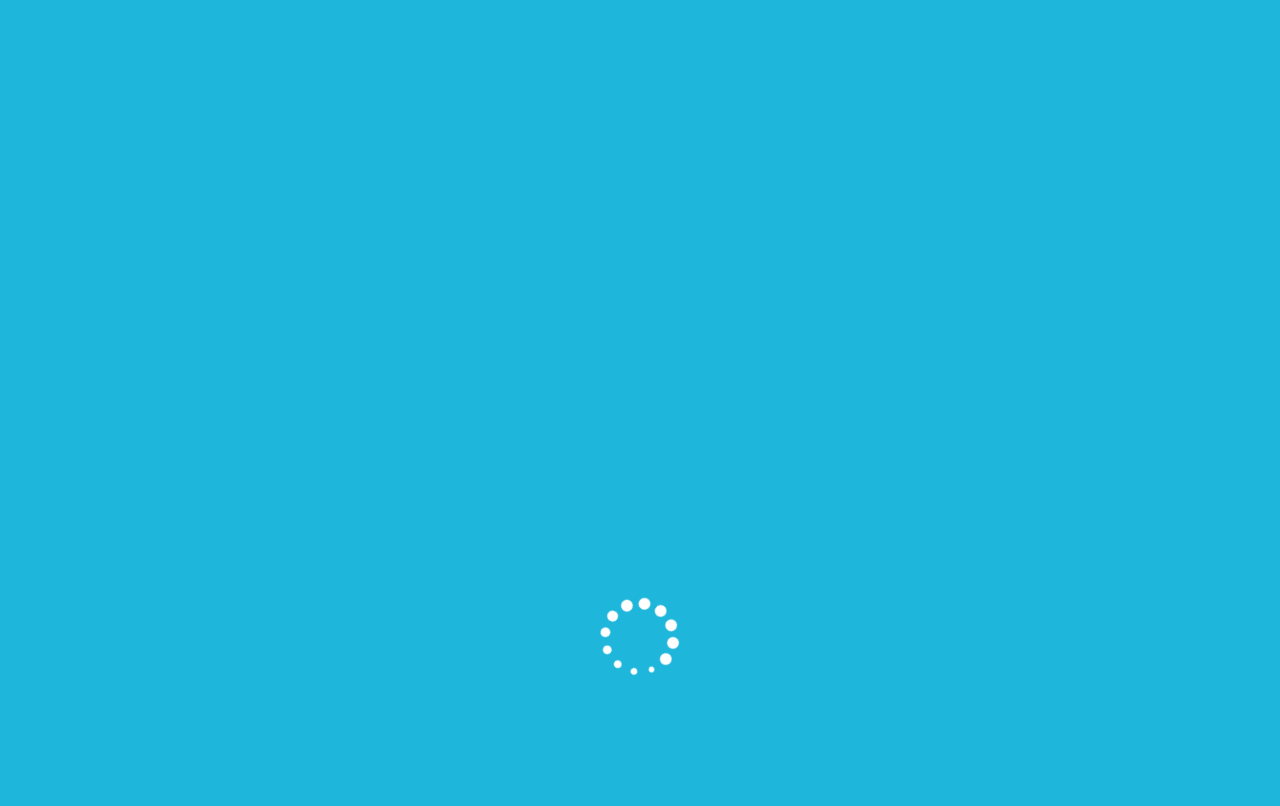Please identify the bounding box coordinates of the area that needs to be clicked to fulfill the following instruction: "Read Breaking News."

[0.116, 0.411, 0.202, 0.438]